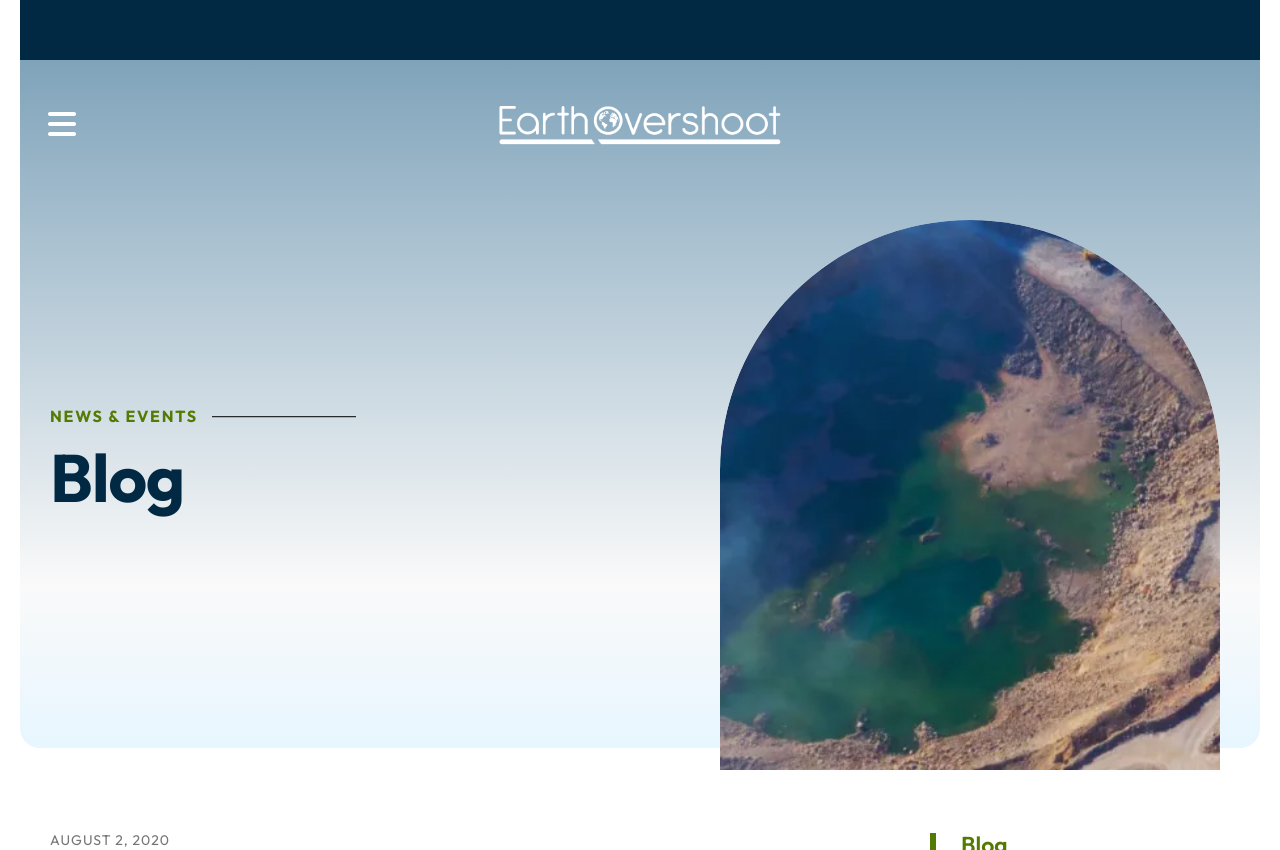What is the name of the link on the top?
Look at the screenshot and respond with one word or a short phrase.

EarthOvershoot